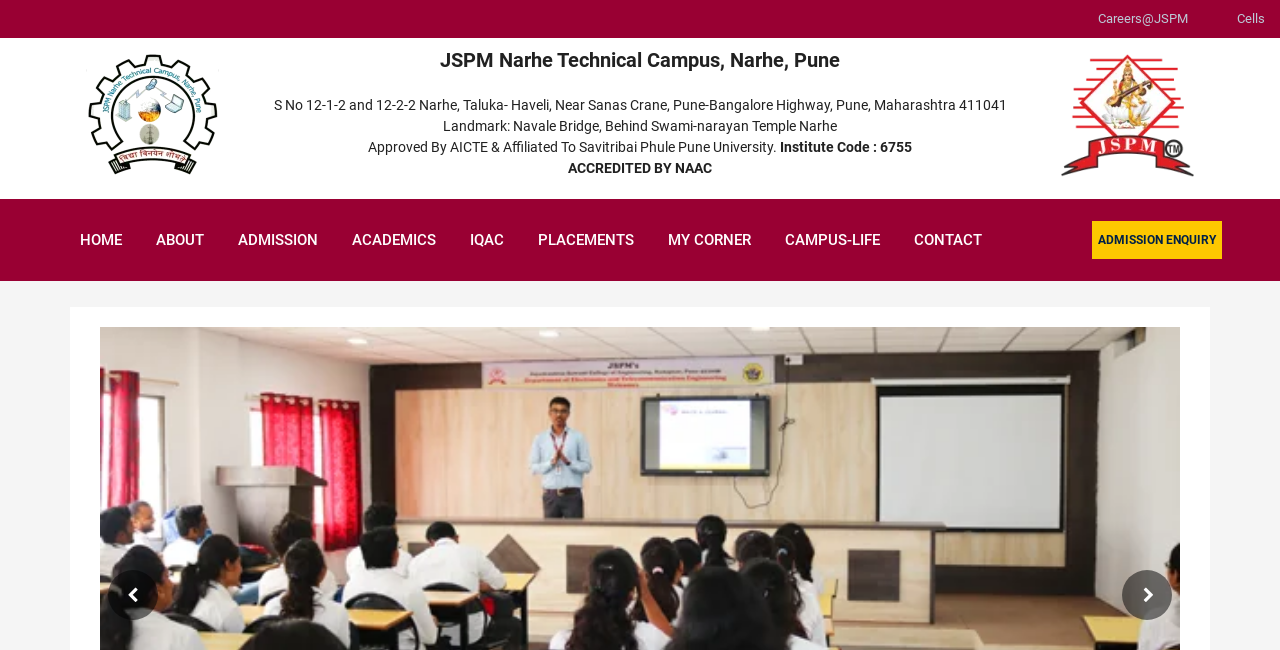Please identify the bounding box coordinates of the clickable element to fulfill the following instruction: "Click on the Careers link". The coordinates should be four float numbers between 0 and 1, i.e., [left, top, right, bottom].

[0.846, 0.0, 0.94, 0.058]